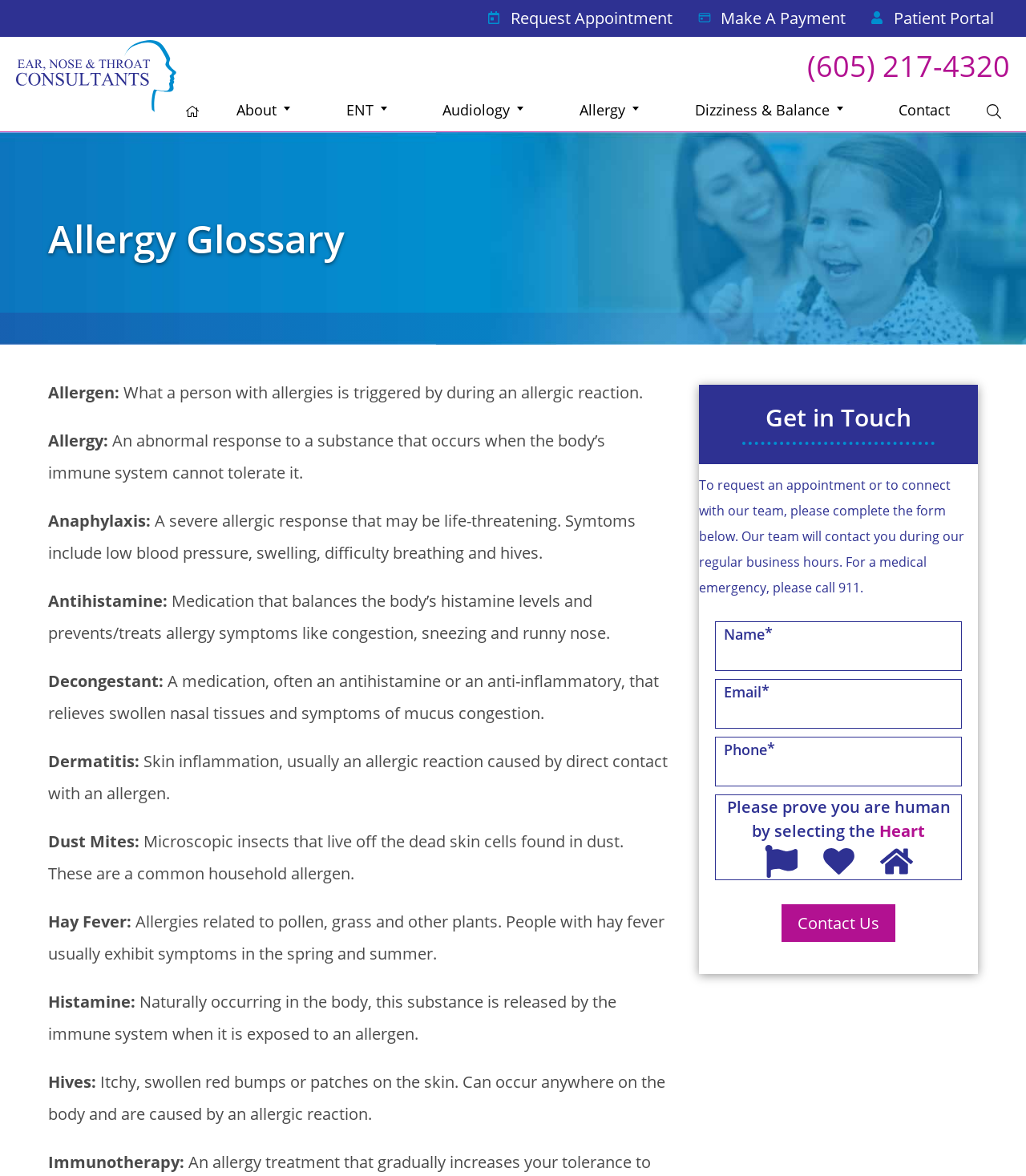Identify the bounding box coordinates for the element you need to click to achieve the following task: "Fill in the name field". The coordinates must be four float values ranging from 0 to 1, formatted as [left, top, right, bottom].

[0.705, 0.549, 0.929, 0.57]